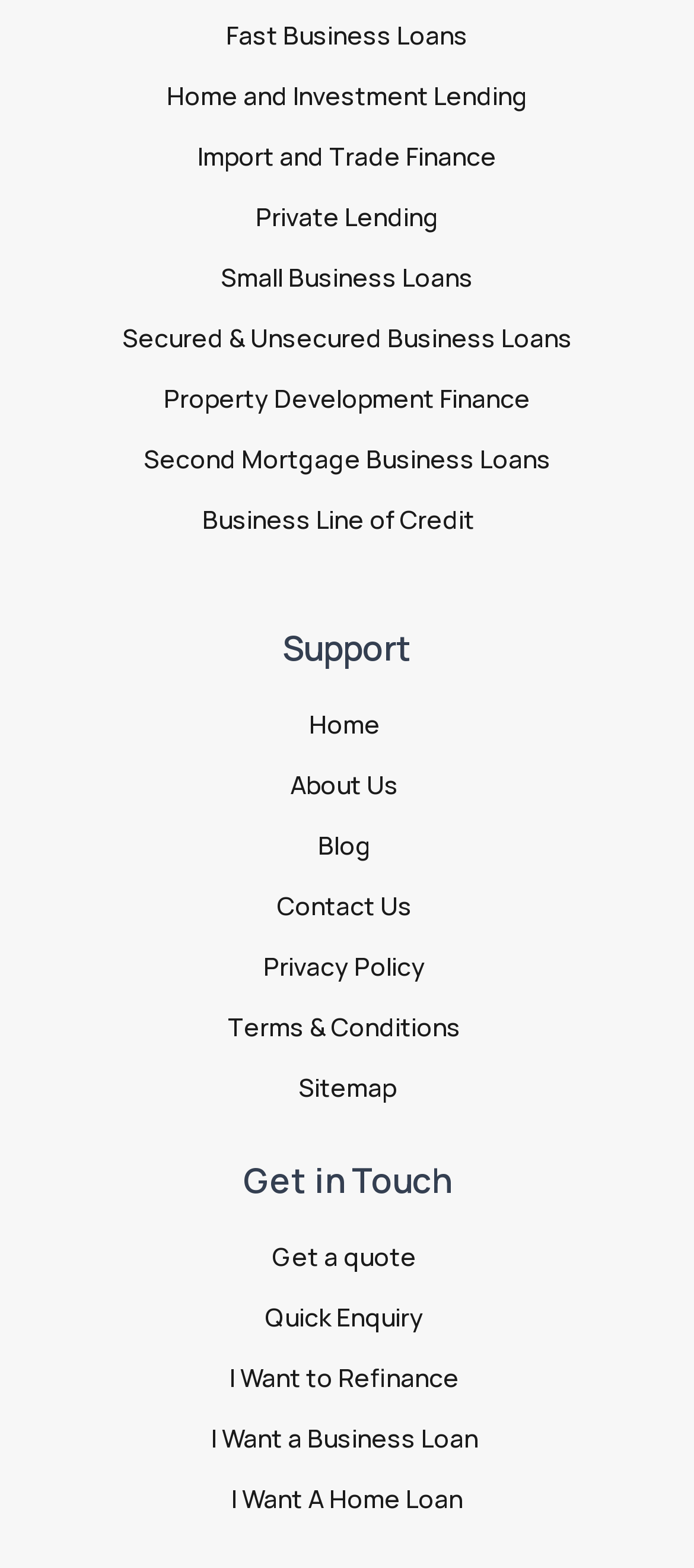How many links are there in the main navigation?
From the screenshot, supply a one-word or short-phrase answer.

8